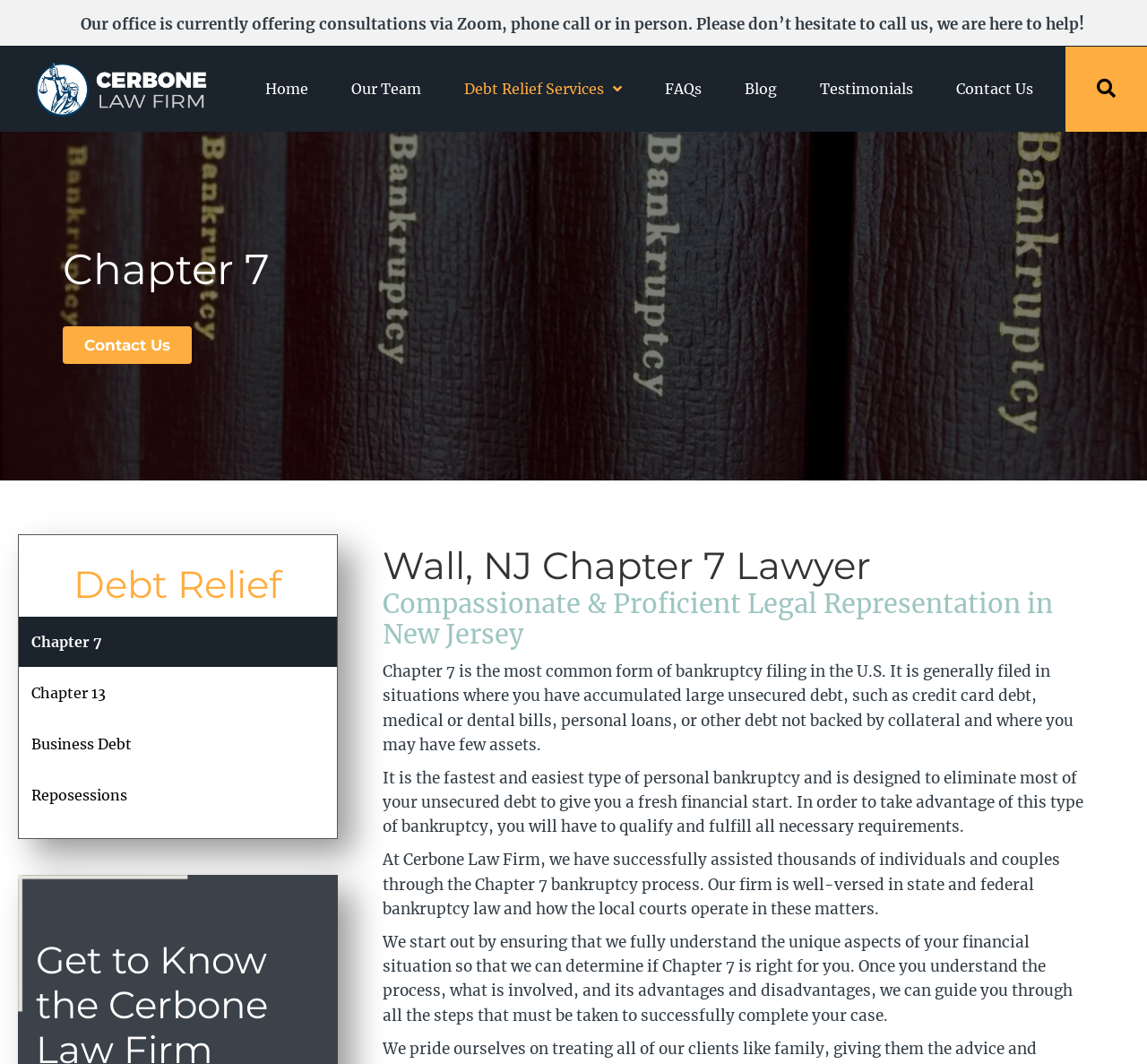Please specify the bounding box coordinates of the clickable section necessary to execute the following command: "Click on 'Buy a fake diploma'".

None